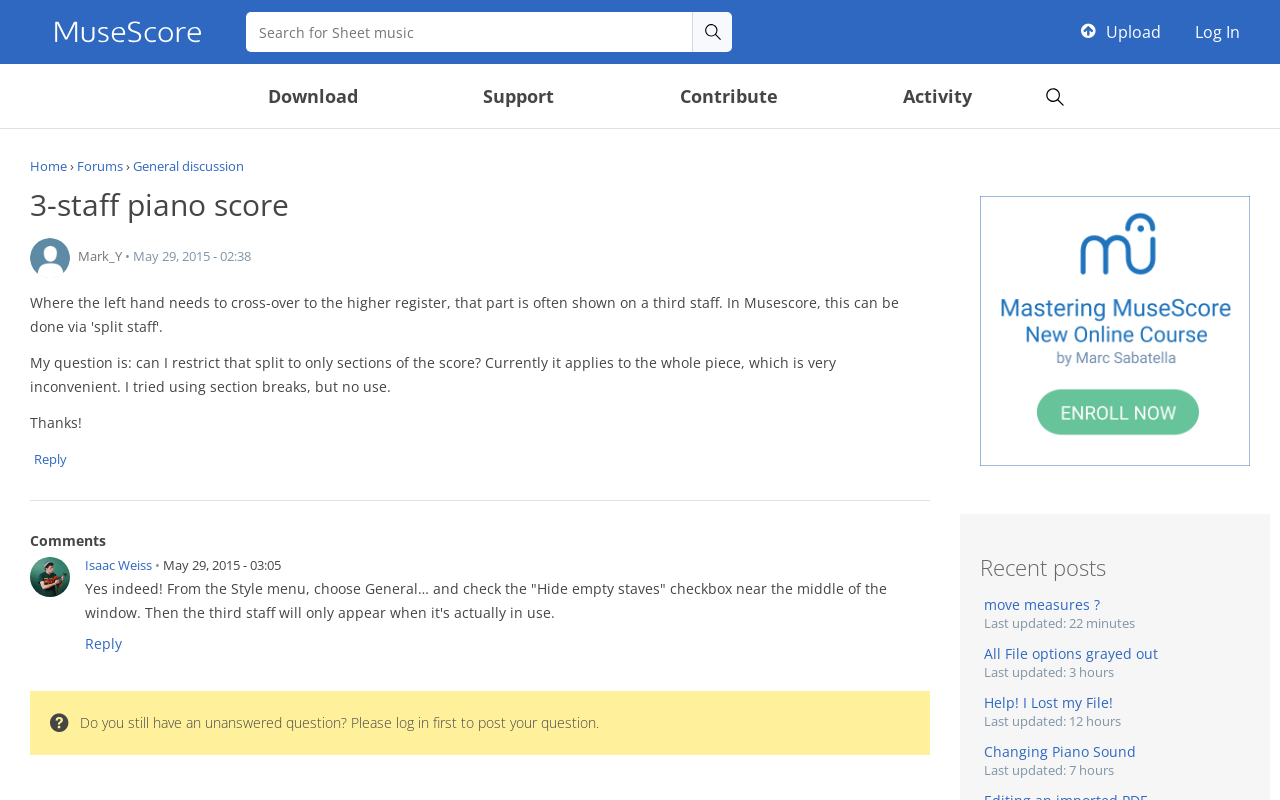What is the purpose of the 'Hide empty staves' checkbox?
Using the visual information, answer the question in a single word or phrase.

To hide empty staves